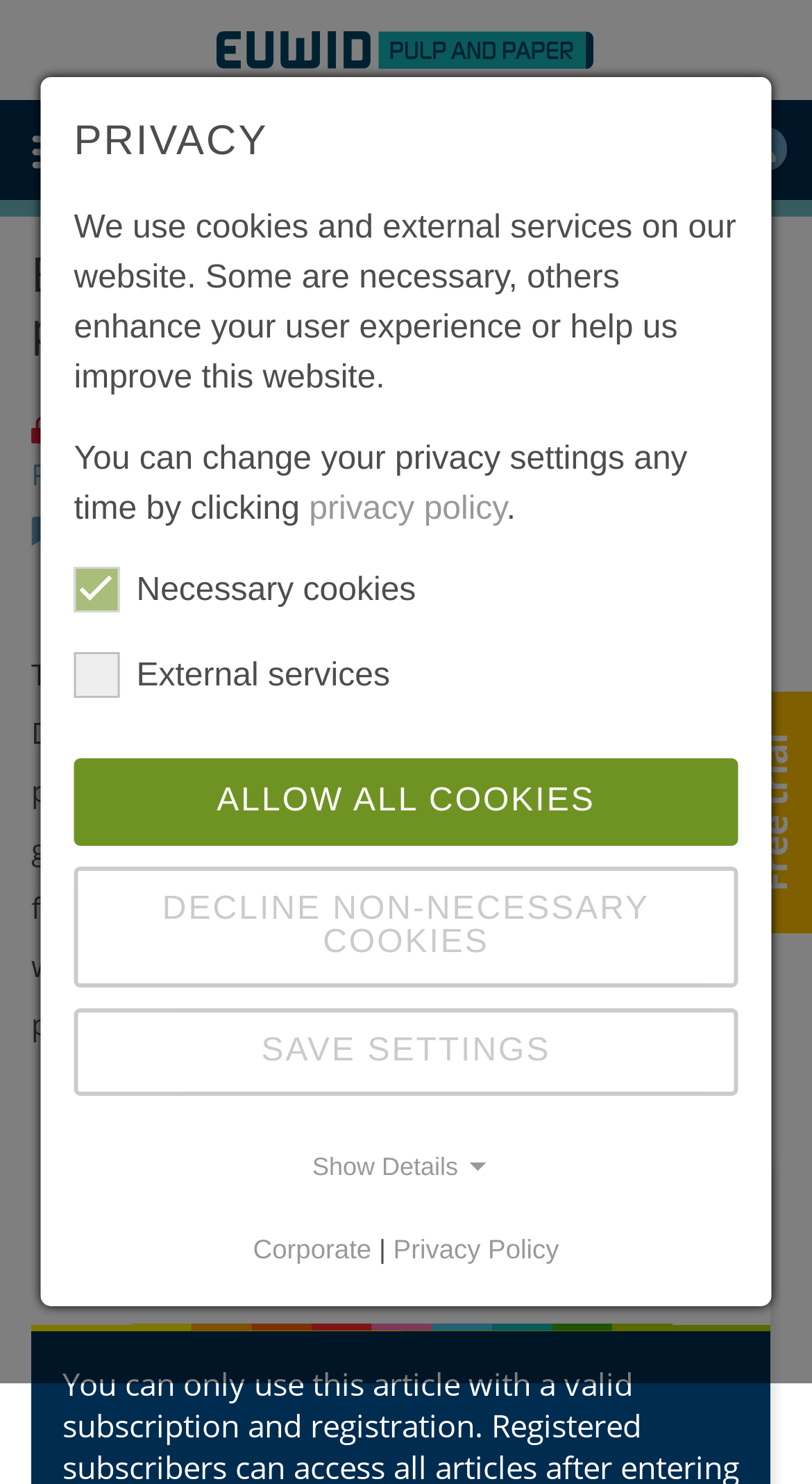Find the bounding box coordinates of the area that needs to be clicked in order to achieve the following instruction: "Start a free trial". The coordinates should be specified as four float numbers between 0 and 1, i.e., [left, top, right, bottom].

[0.931, 0.494, 0.974, 0.601]